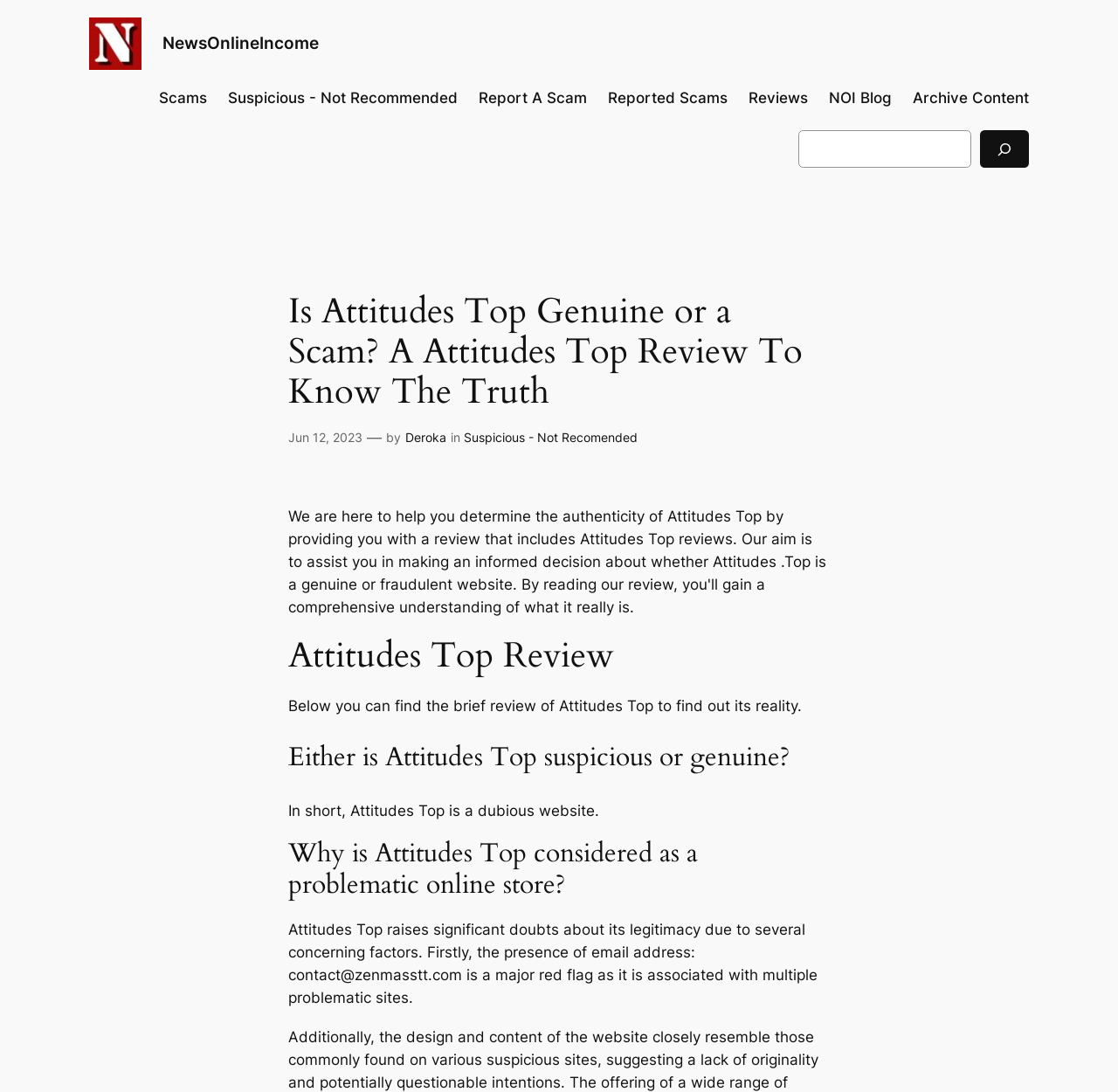Carefully examine the image and provide an in-depth answer to the question: What type of content is available in the 'NOI Blog' section?

The type of content available in the 'NOI Blog' section is not specified on the current webpage. The 'NOI Blog' section is only mentioned as a link in the main menu, but its content is not described.